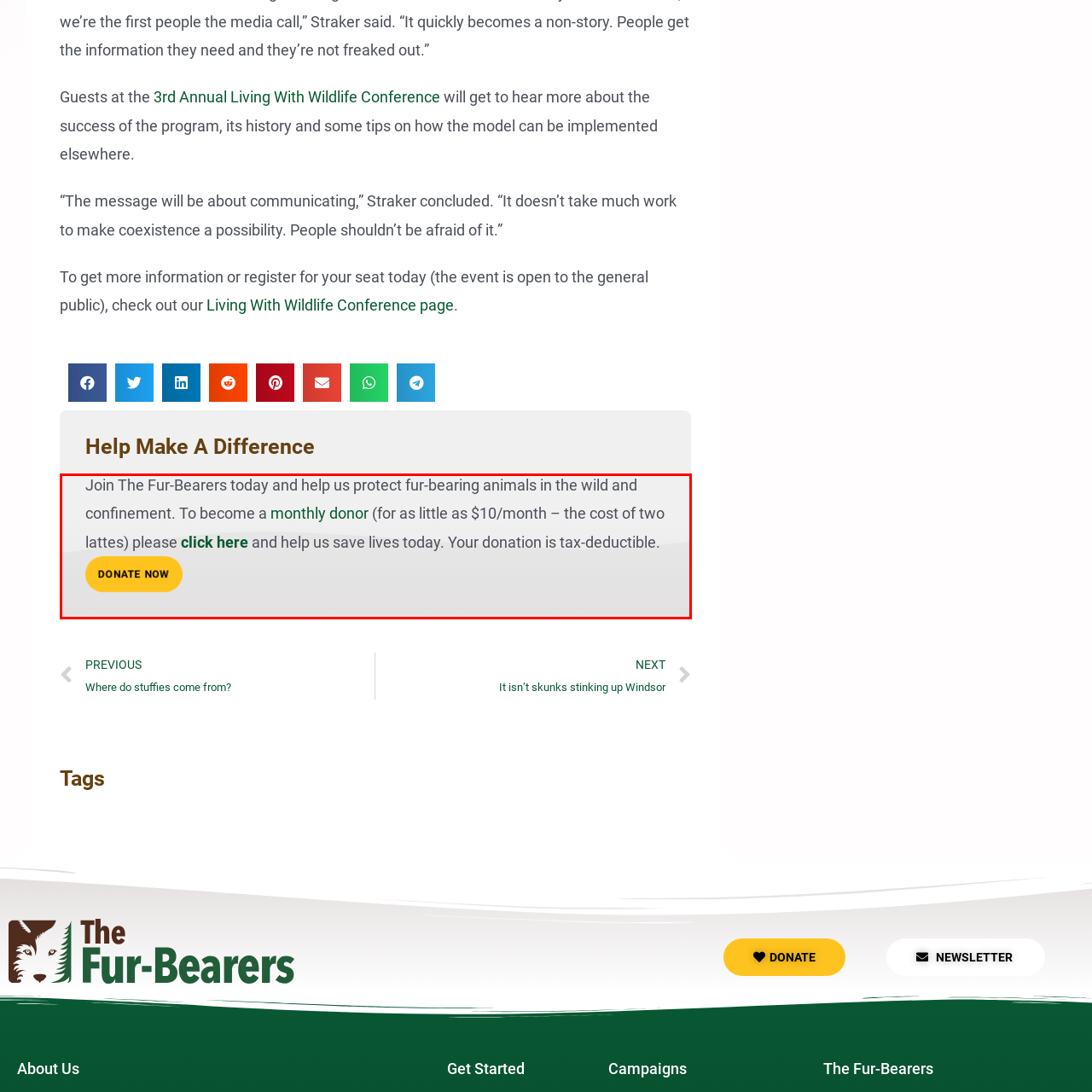Give a detailed account of the scene depicted within the red boundary.

The image highlights a call to action from The Fur-Bearers, encouraging individuals to join their mission to protect fur-bearing animals in both the wild and captivity. Prominently featured within the text is an invitation to become a monthly donor, mentioning that contributions can be as minimal as $10 per month—the equivalent of two lattes. The message reassures potential donors about the impact of their support, emphasizing the tax-deductibility of their donations. Also included is a prominent "DONATE NOW" button, providing an immediate option for visitors to contribute to this cause. The overall design aims to engage the audience and motivate them to take action in saving lives through their donations.